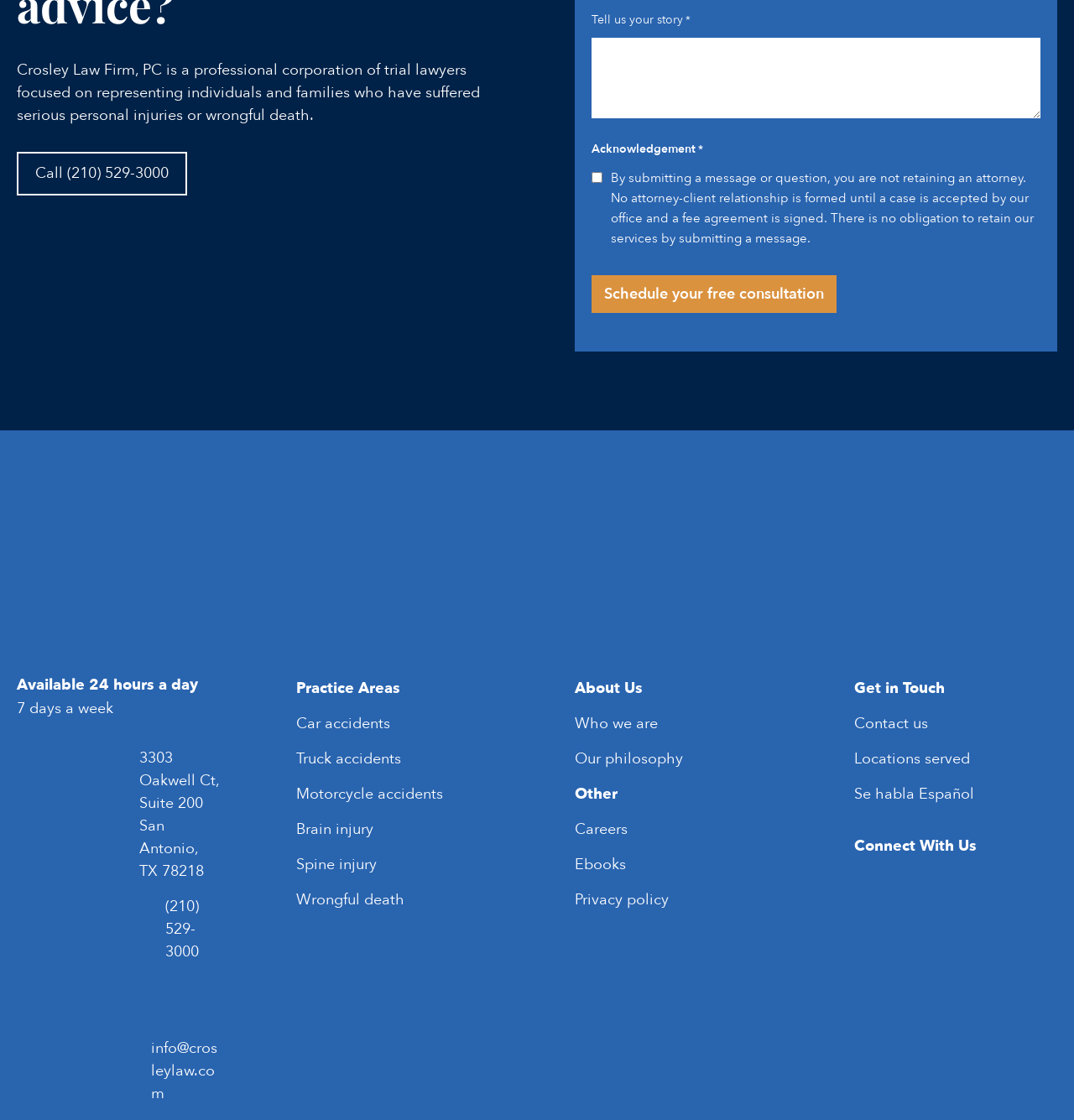What is the purpose of the checkbox in the acknowledgement section?
Look at the image and provide a detailed response to the question.

I found the checkbox element with the text 'By submitting a message or question, you are not retaining an attorney. No attorney-client relationship is formed until a case is accepted by our office and a fee agreement is signed. There is no obligation to retain our services by submitting a message.' and inferred that the purpose of the checkbox is to confirm that the user understands this statement.